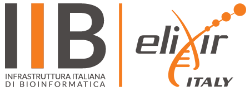What does the orange font symbolize?
Based on the image, respond with a single word or phrase.

Innovation and vitality